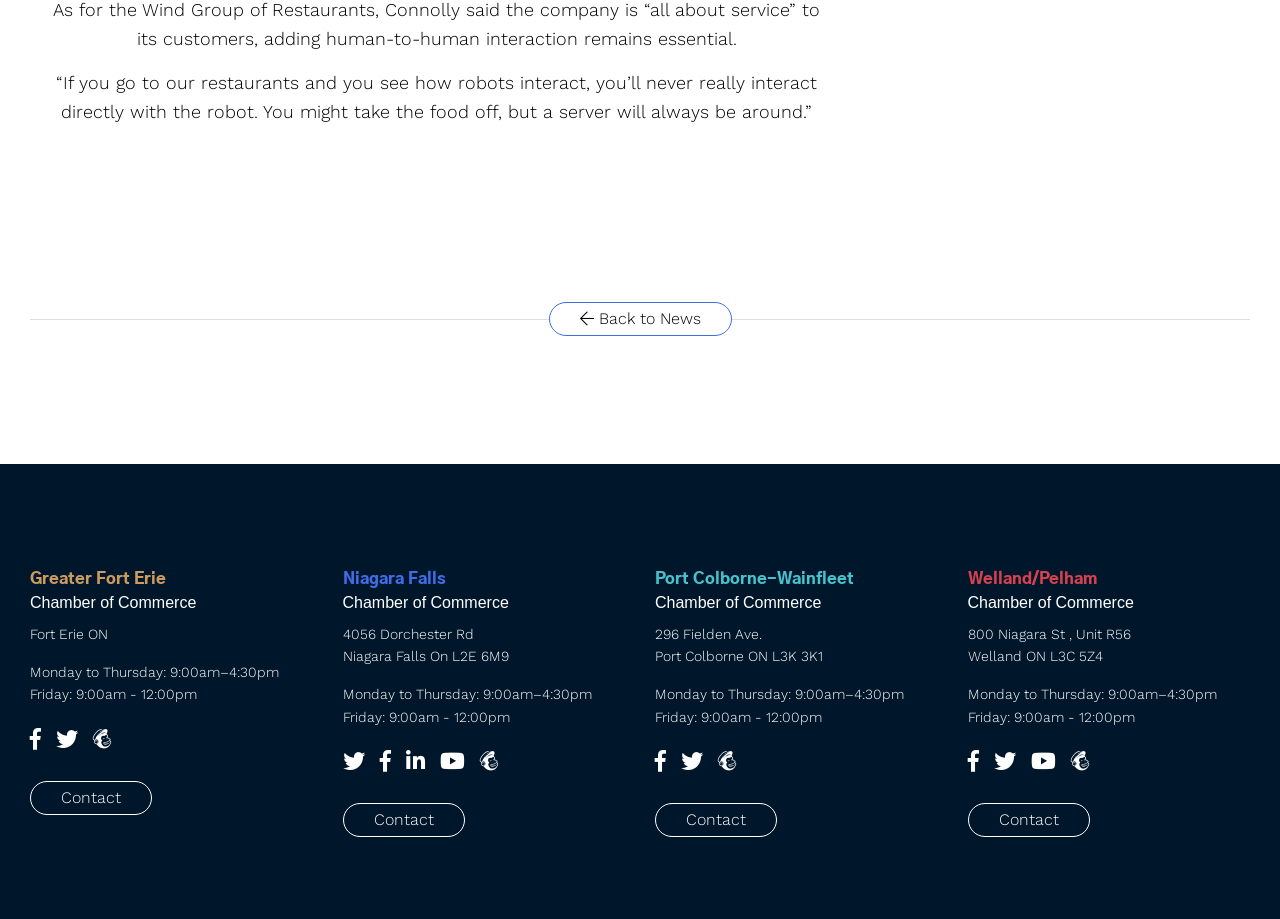How many social media links are available for the Port Colborne-Wainfleet Chamber of Commerce?
Using the image as a reference, give an elaborate response to the question.

The social media links for the Port Colborne-Wainfleet Chamber of Commerce are represented by the link elements '', '', and '', which are commonly used icons for social media platforms. Therefore, there are three social media links available.